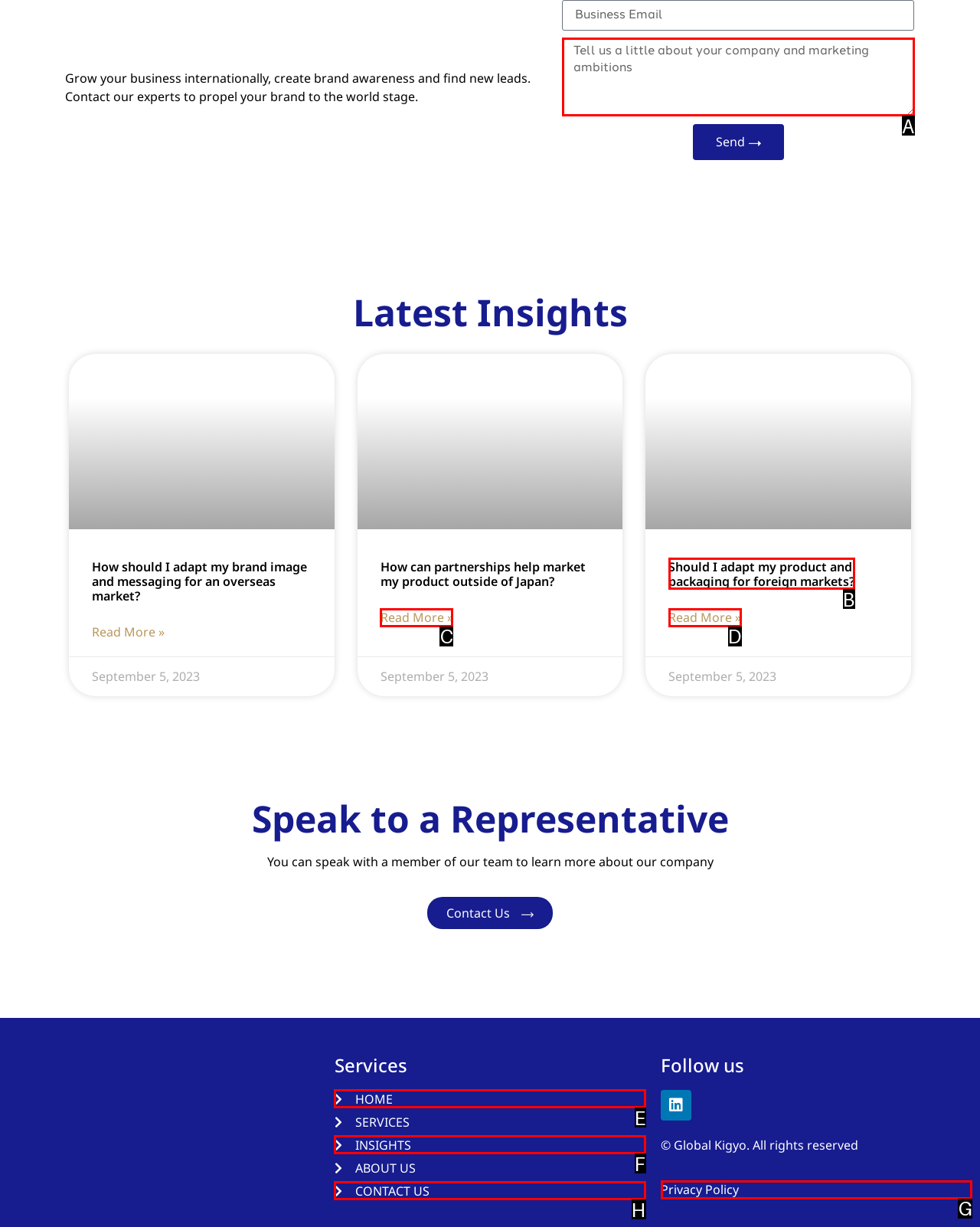Using the element description: Read More », select the HTML element that matches best. Answer with the letter of your choice.

C